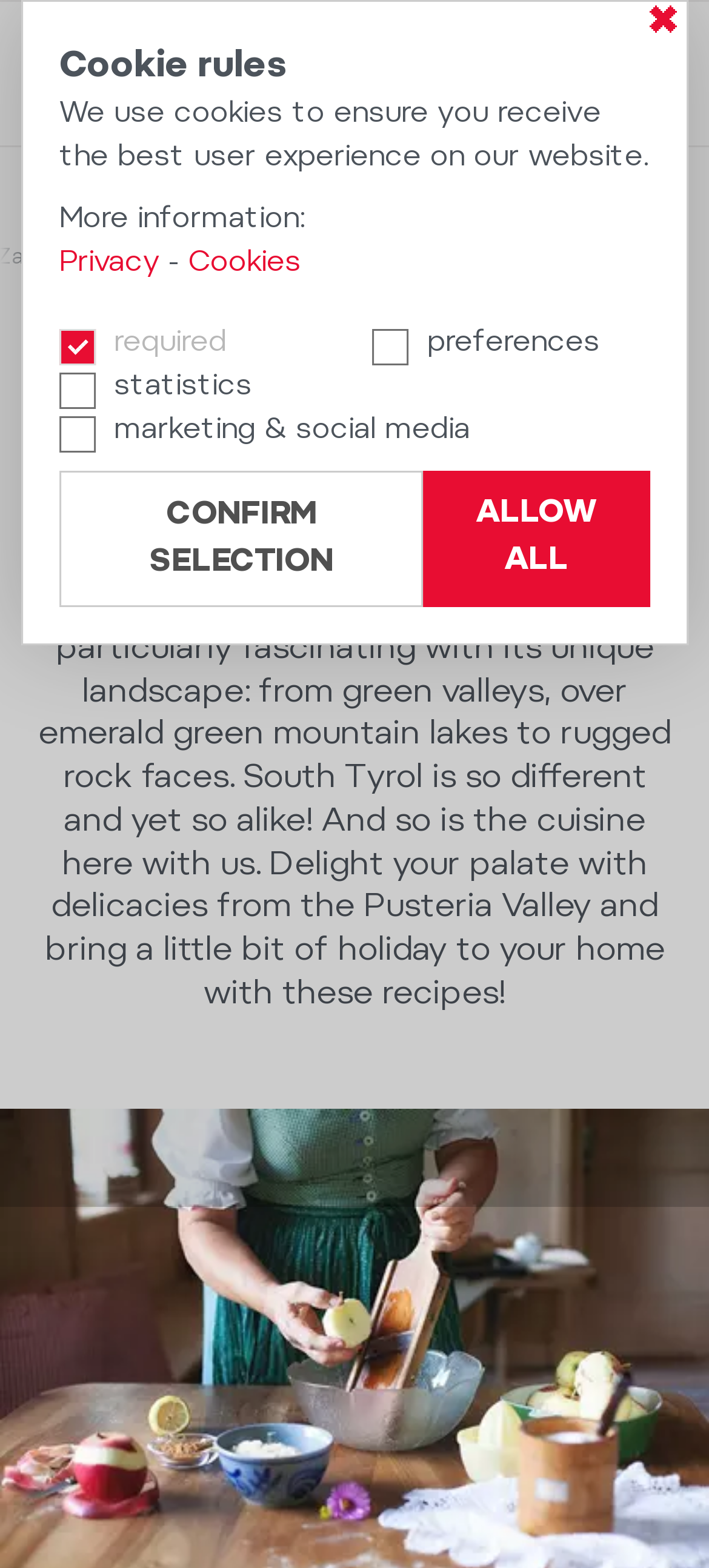Determine the bounding box coordinates of the region I should click to achieve the following instruction: "Go to the Privacy page". Ensure the bounding box coordinates are four float numbers between 0 and 1, i.e., [left, top, right, bottom].

[0.084, 0.159, 0.225, 0.177]